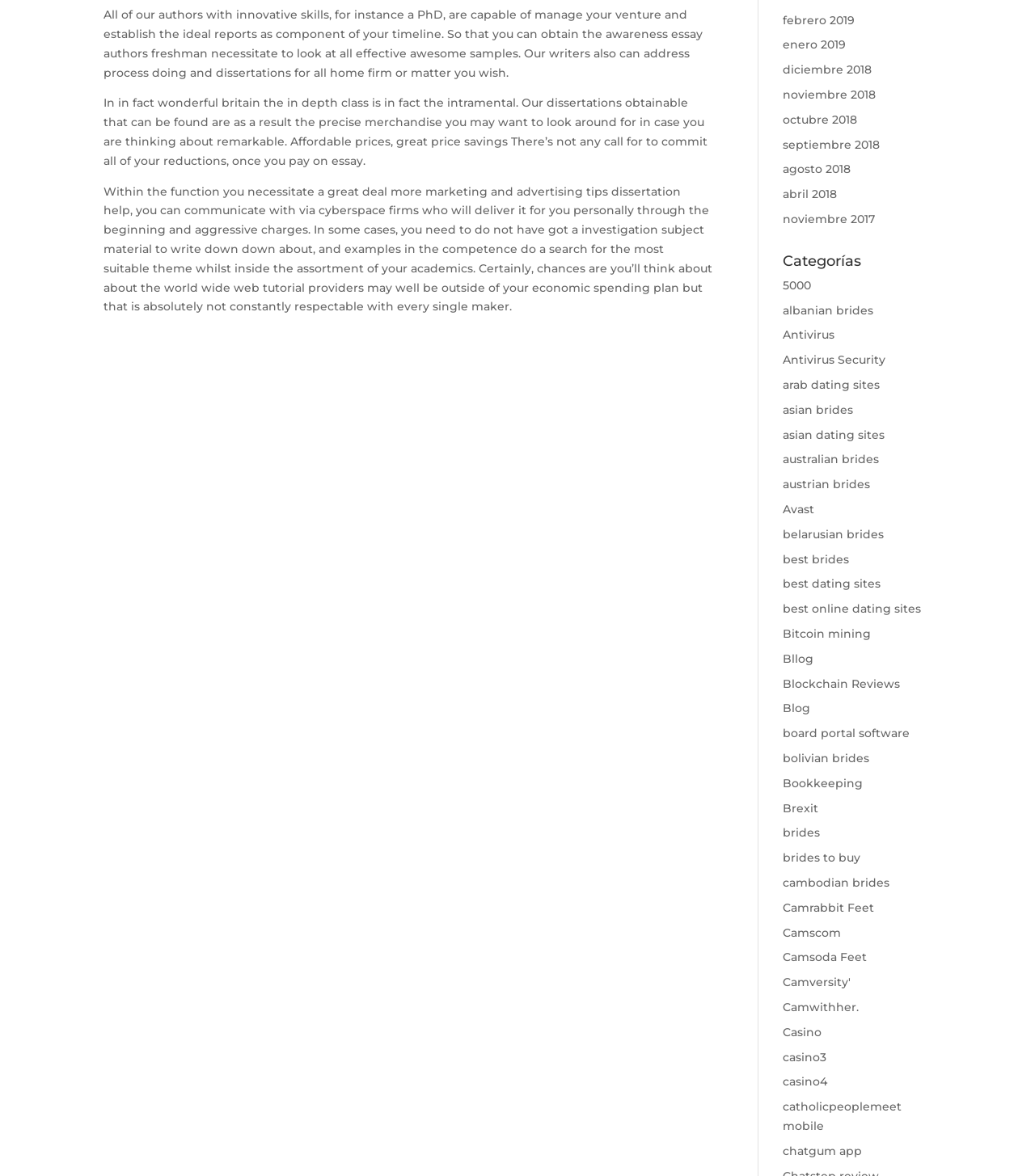Show the bounding box coordinates for the element that needs to be clicked to execute the following instruction: "Click on the 'Categorías' heading". Provide the coordinates in the form of four float numbers between 0 and 1, i.e., [left, top, right, bottom].

[0.756, 0.216, 0.9, 0.235]